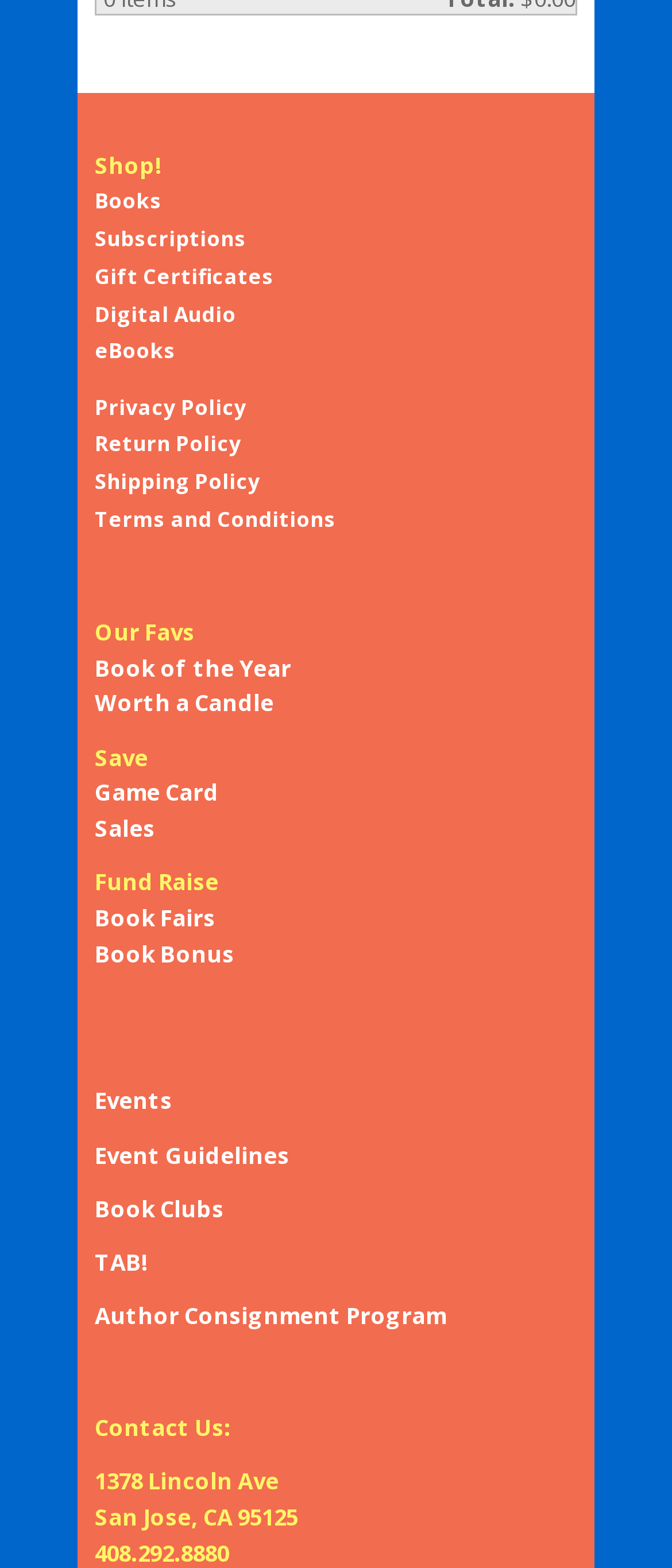Locate the bounding box coordinates of the element to click to perform the following action: 'View eBooks'. The coordinates should be given as four float values between 0 and 1, in the form of [left, top, right, bottom].

[0.141, 0.214, 0.262, 0.233]